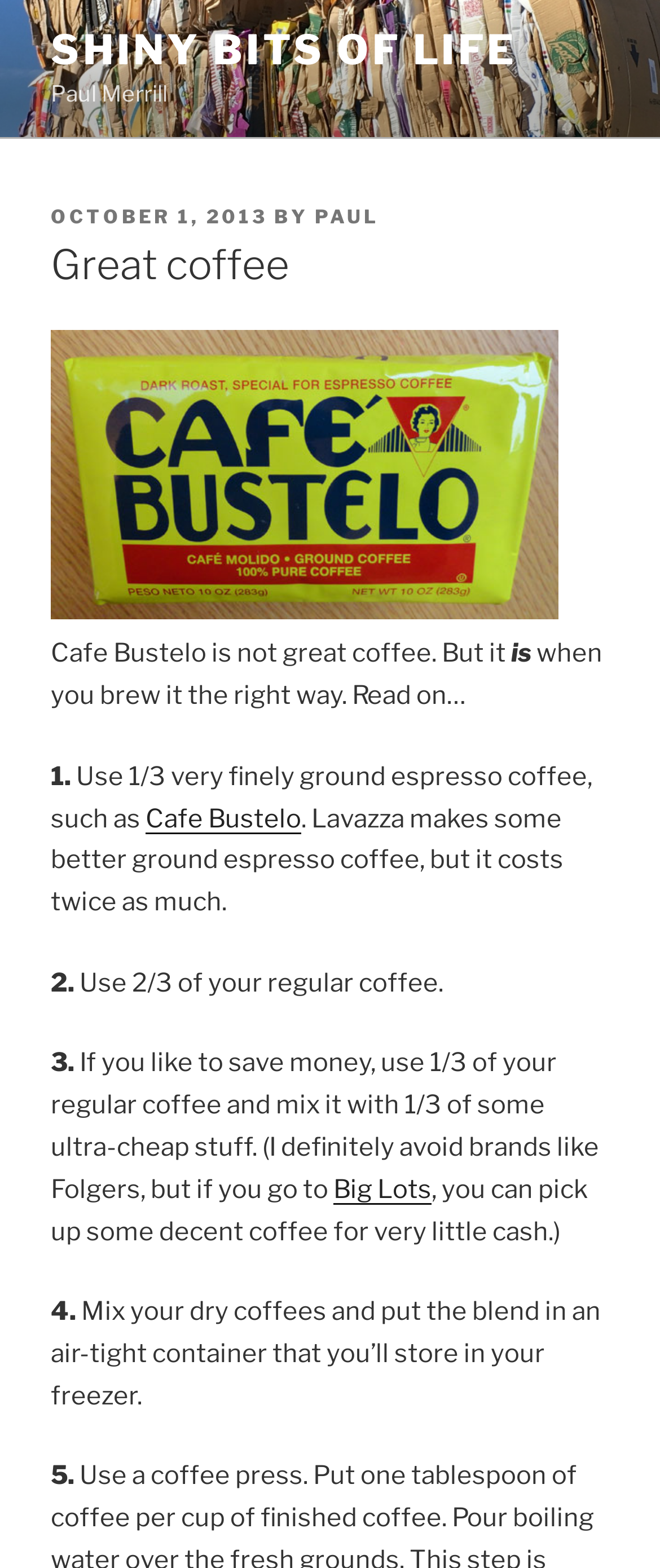Determine the bounding box for the described HTML element: "Shiny Bits of Life". Ensure the coordinates are four float numbers between 0 and 1 in the format [left, top, right, bottom].

[0.077, 0.016, 0.783, 0.047]